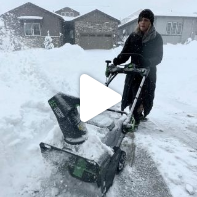Respond to the question below with a single word or phrase: What is the weather condition in the scene?

Snowy